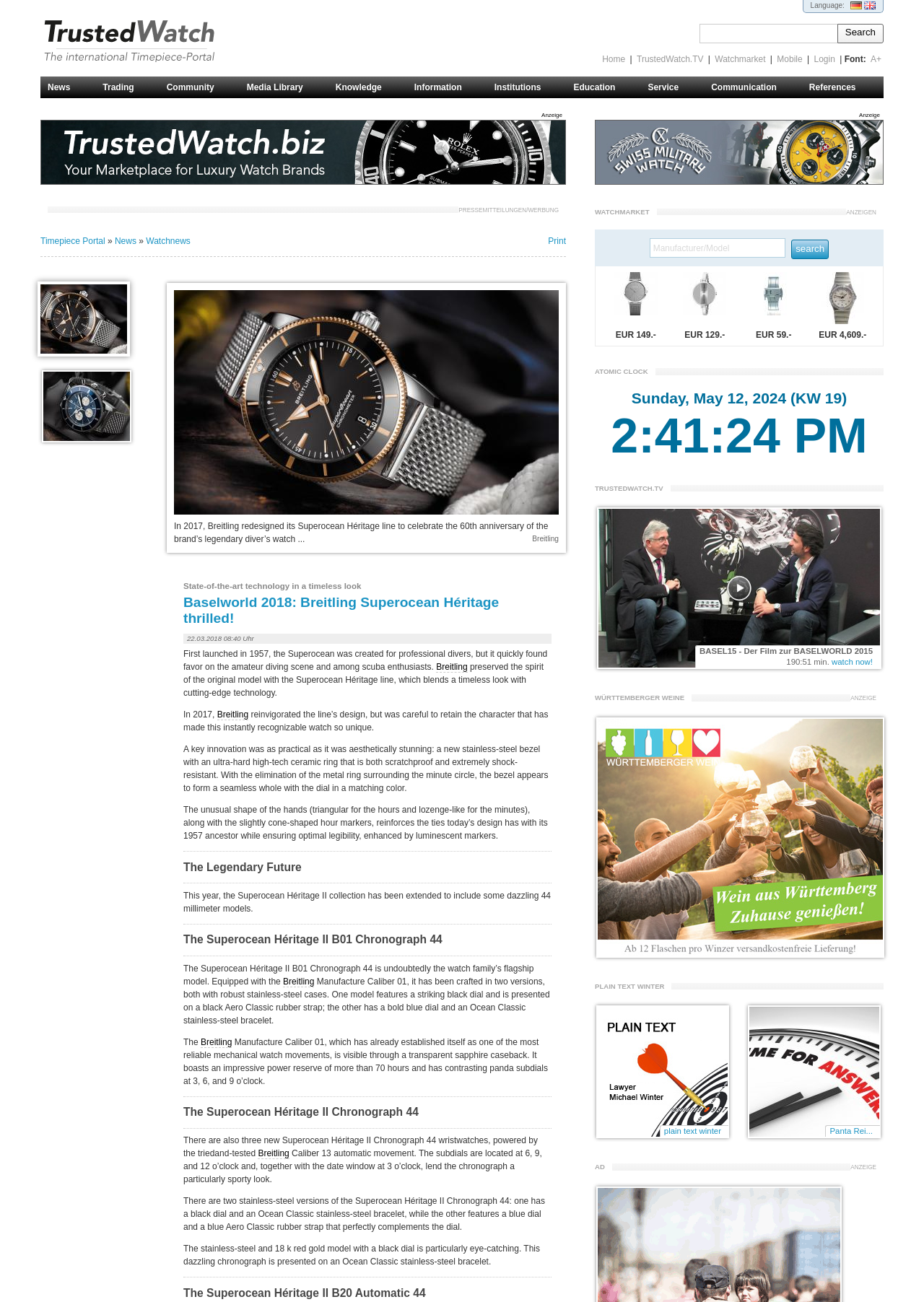Please locate the bounding box coordinates of the element that should be clicked to achieve the given instruction: "Search for a watch".

[0.757, 0.018, 0.906, 0.033]